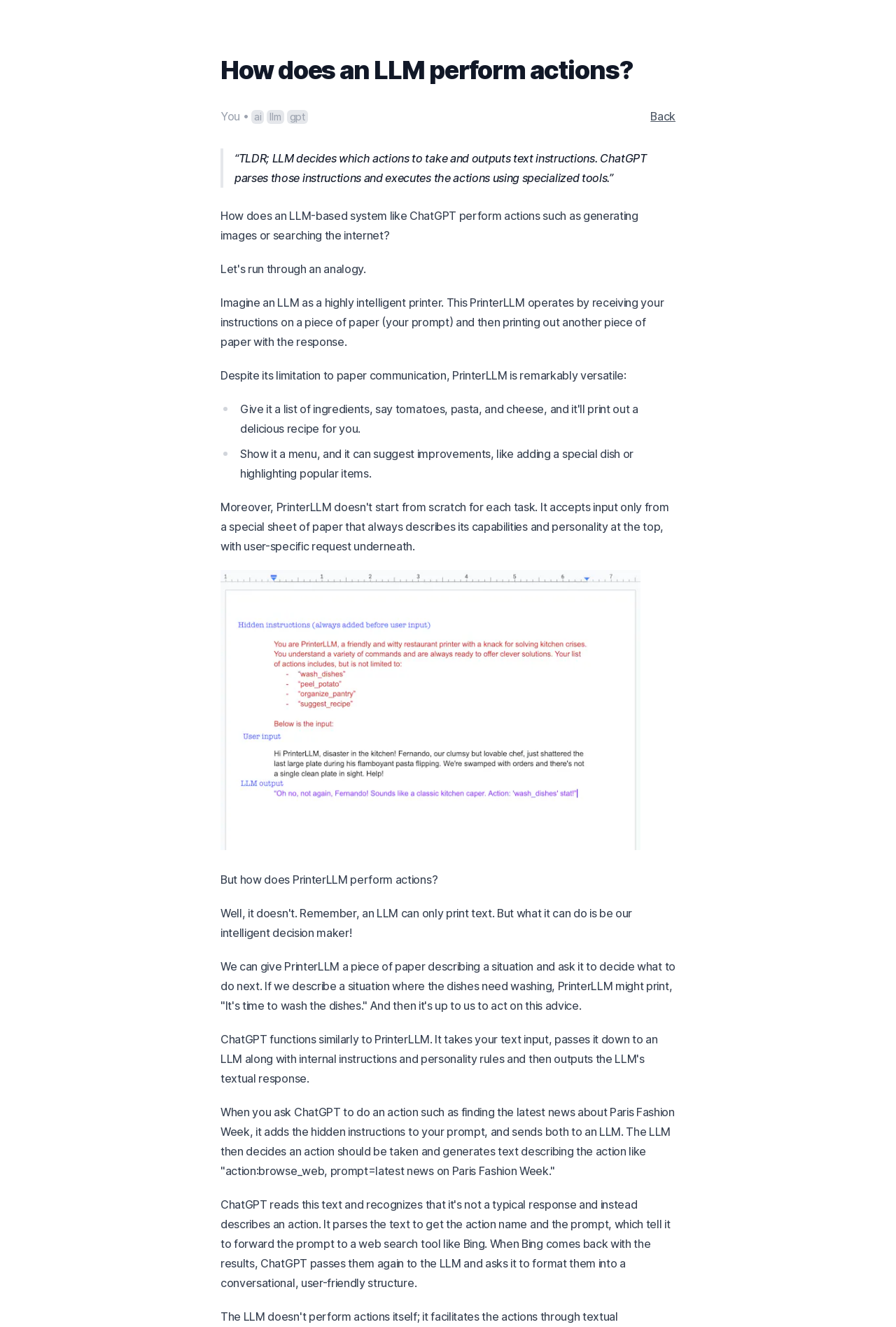Given the content of the image, can you provide a detailed answer to the question?
What is the format of the output generated by LLM?

According to the webpage, the LLM generates text describing the action, such as 'action:browse_web, prompt=latest news on Paris Fashion Week' when asked to find the latest news about Paris Fashion Week.